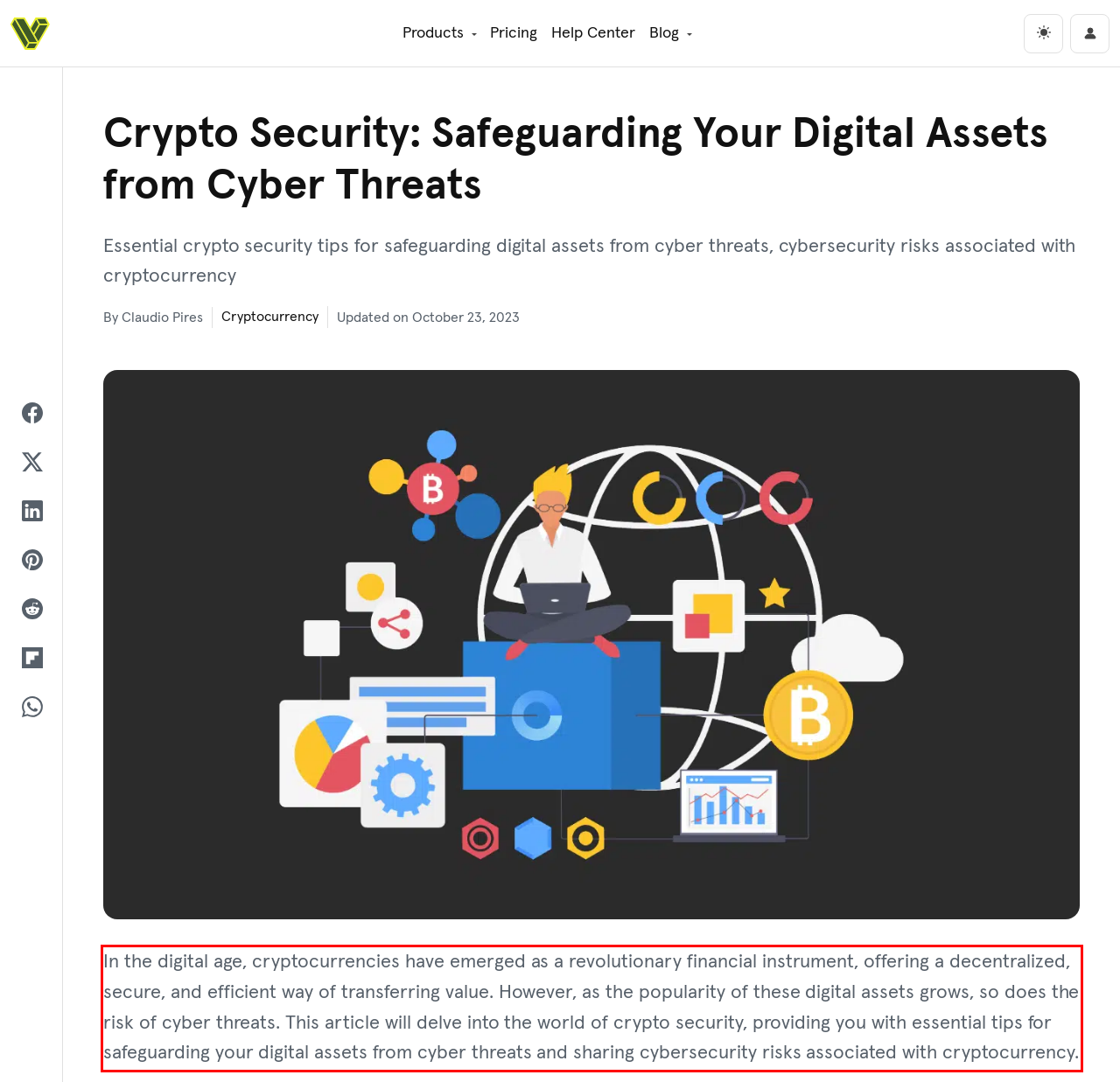You have a screenshot of a webpage with a red bounding box. Use OCR to generate the text contained within this red rectangle.

In the digital age, cryptocurrencies have emerged as a revolutionary financial instrument, offering a decentralized, secure, and efficient way of transferring value. However, as the popularity of these digital assets grows, so does the risk of cyber threats. This article will delve into the world of crypto security, providing you with essential tips for safeguarding your digital assets from cyber threats and sharing cybersecurity risks associated with cryptocurrency.